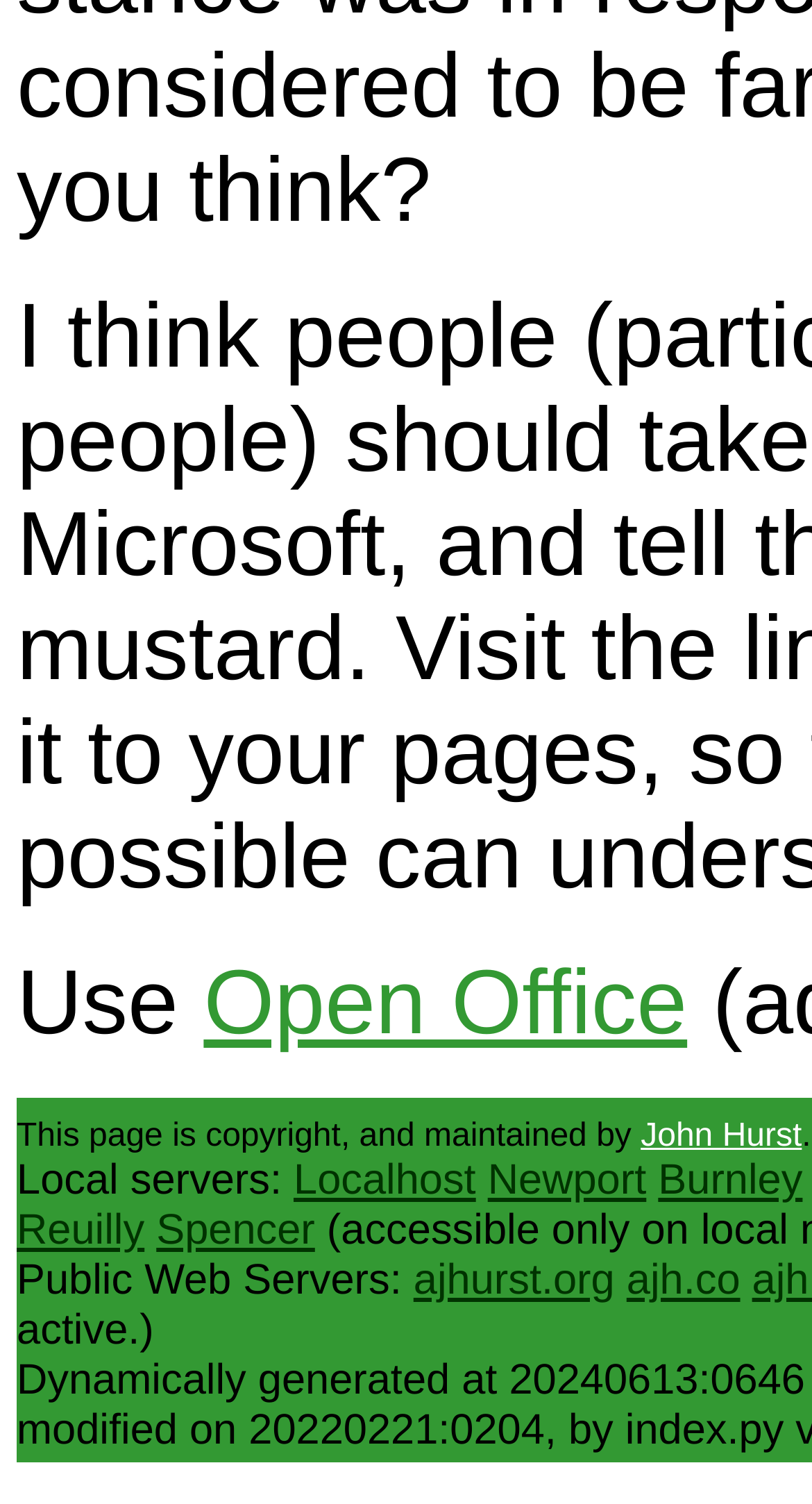Indicate the bounding box coordinates of the element that must be clicked to execute the instruction: "Access ajhurst.org". The coordinates should be given as four float numbers between 0 and 1, i.e., [left, top, right, bottom].

[0.509, 0.835, 0.757, 0.867]